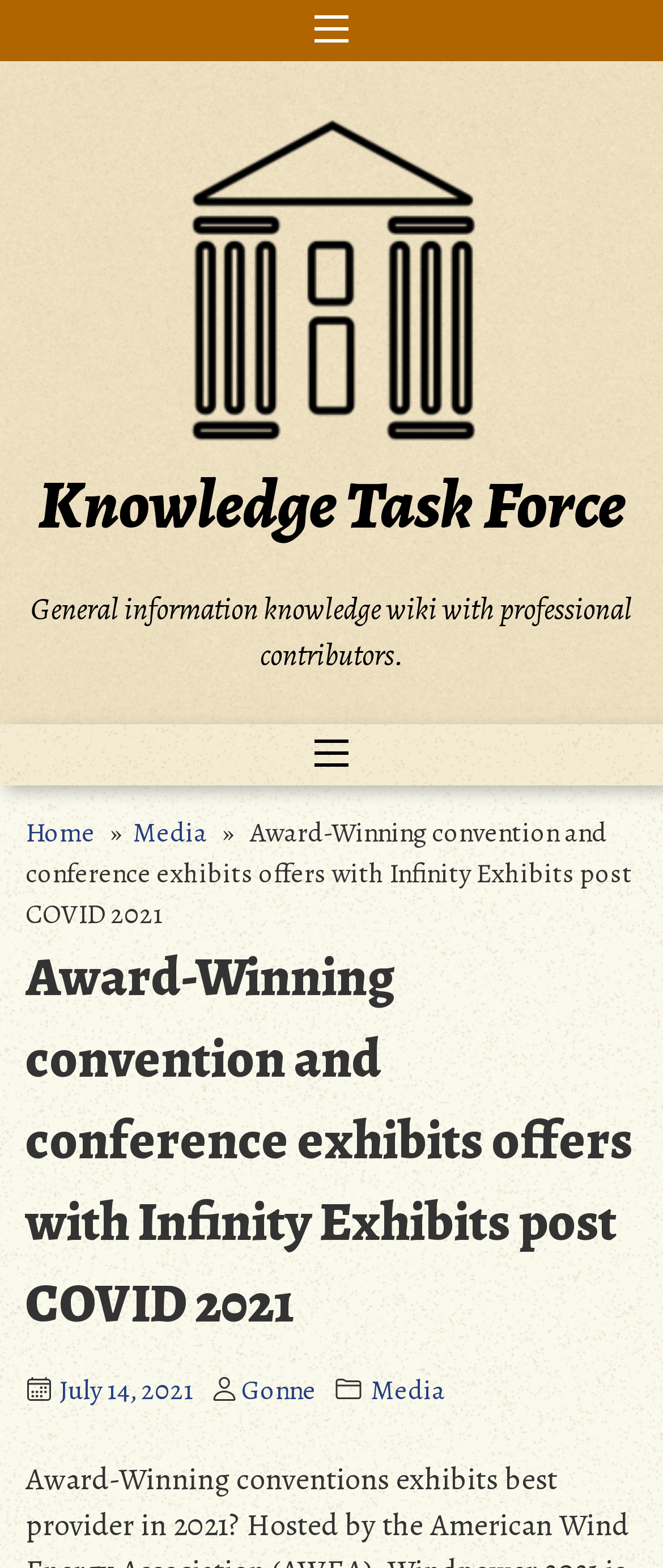Can you find and provide the title of the webpage?

Knowledge Task Force